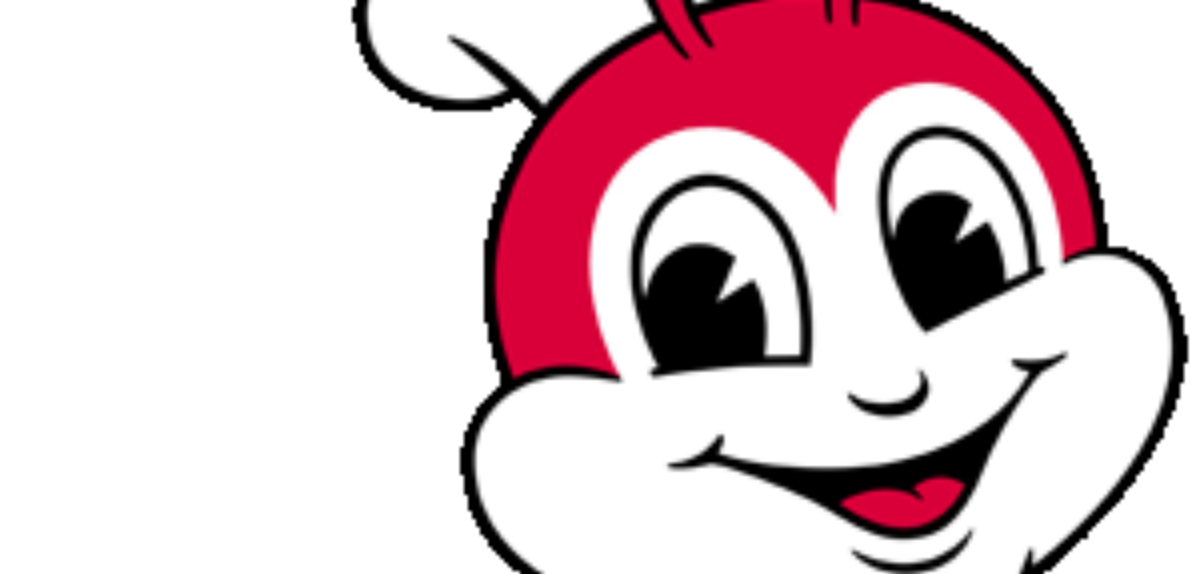Break down the image and provide a full description, noting any significant aspects.

The image features the cheerful and iconic mascot of Jollibee, known for its friendly demeanor and distinctive design. With its bright red color and wide smile, the character embodies the brand's playful and inviting personality. This playful figure is often associated with Jollibee's family-friendly dining experience, emphasizing joy and happiness in enjoying delicious meals. The mascot is a significant part of the Filipino fast-food chain's identity, symbolizing the warmth and friendliness that Jollibee aims to provide to its customers across the Philippines and beyond.